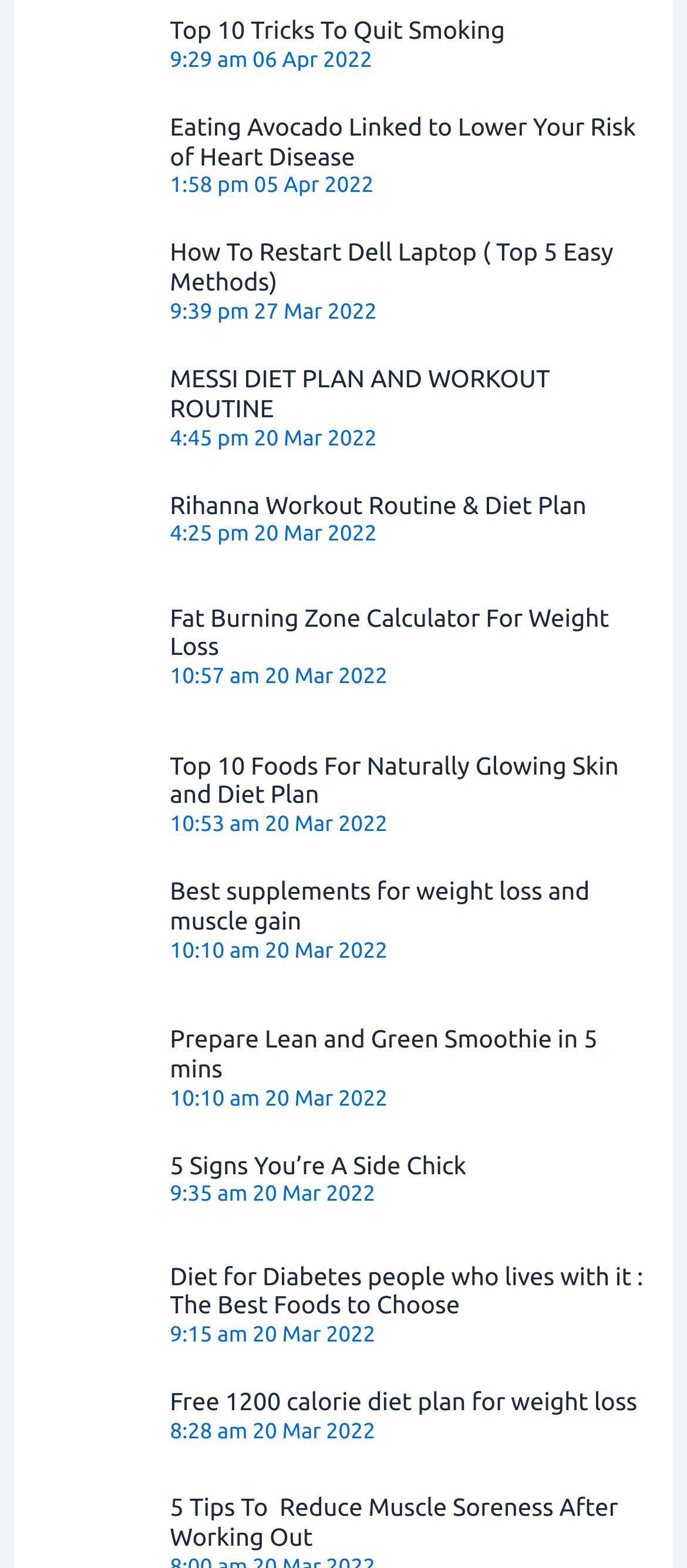Find the bounding box coordinates for the area that should be clicked to accomplish the instruction: "Explore the workout routine of Lionel Messi".

[0.247, 0.232, 0.801, 0.269]